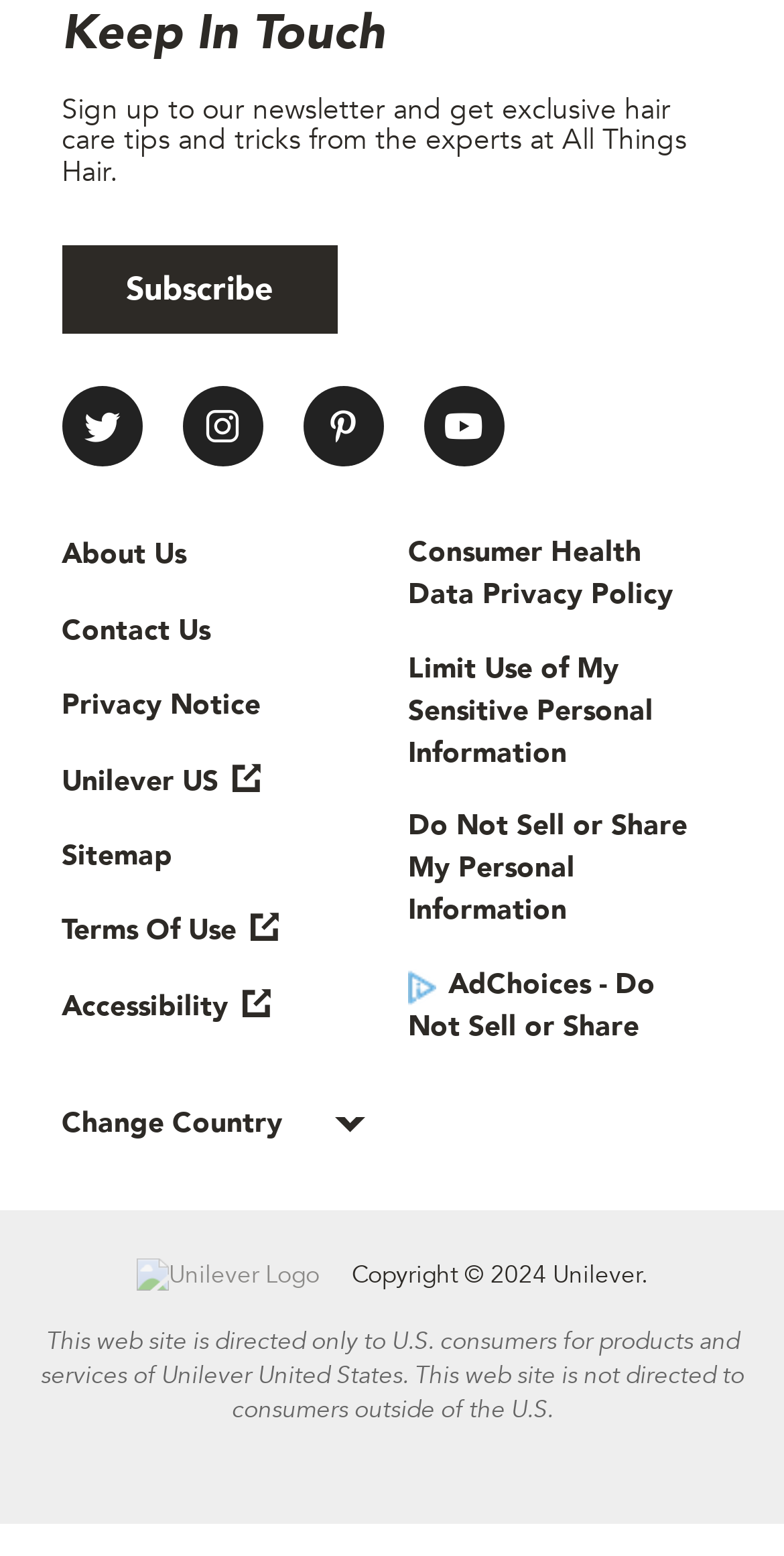What is the purpose of the 'Subscribe' button?
Answer the question with detailed information derived from the image.

The 'Subscribe' button is located below the heading 'Newsletter' and the text 'Sign up to our newsletter and get exclusive hair care tips and tricks from the experts at All Things Hair.' This suggests that the button is intended for users to subscribe to the newsletter and receive exclusive content.